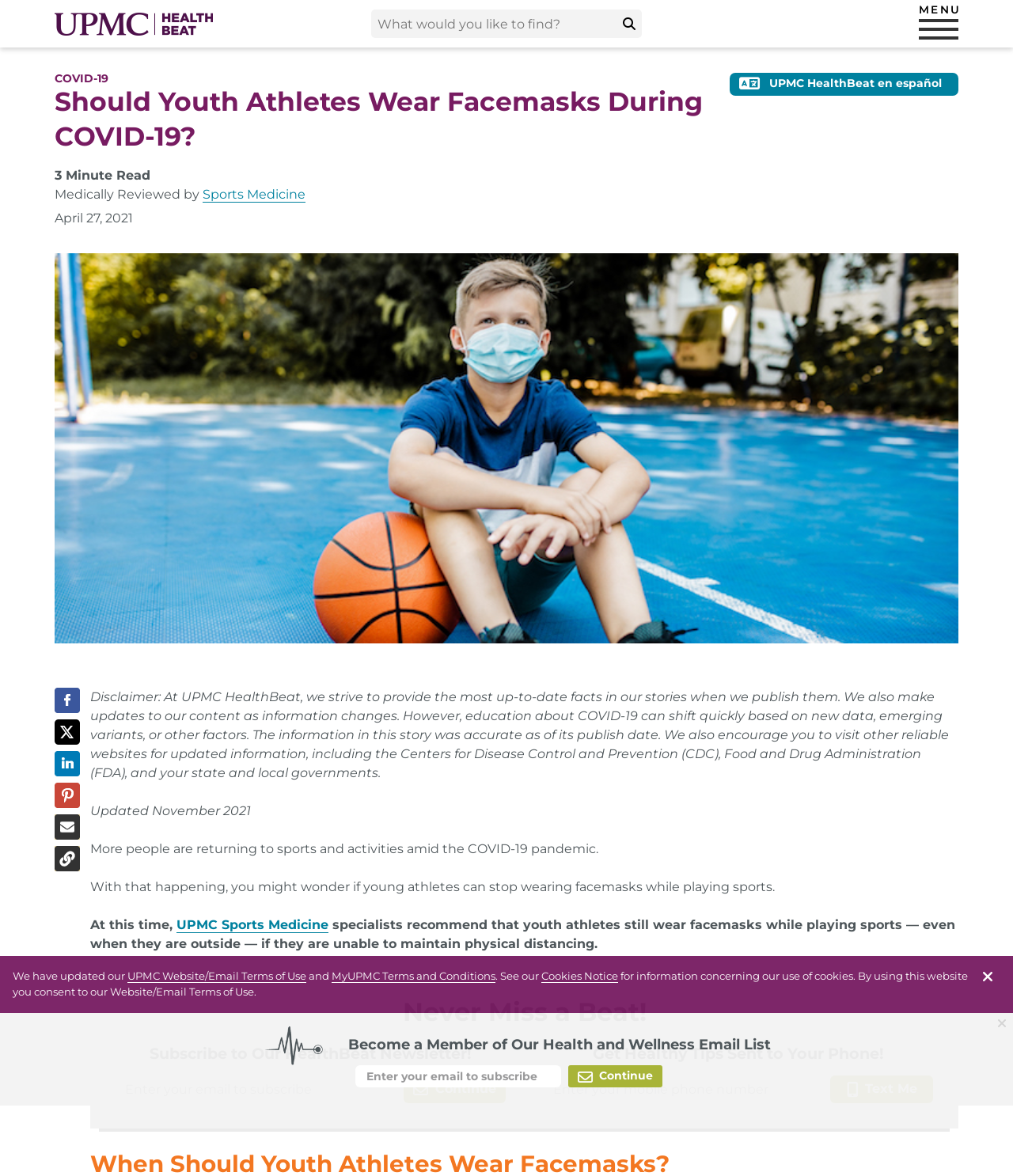Given the element description, predict the bounding box coordinates in the format (top-left x, top-left y, bottom-right x, bottom-right y), using floating point numbers between 0 and 1: Submit search

[0.609, 0.008, 0.634, 0.032]